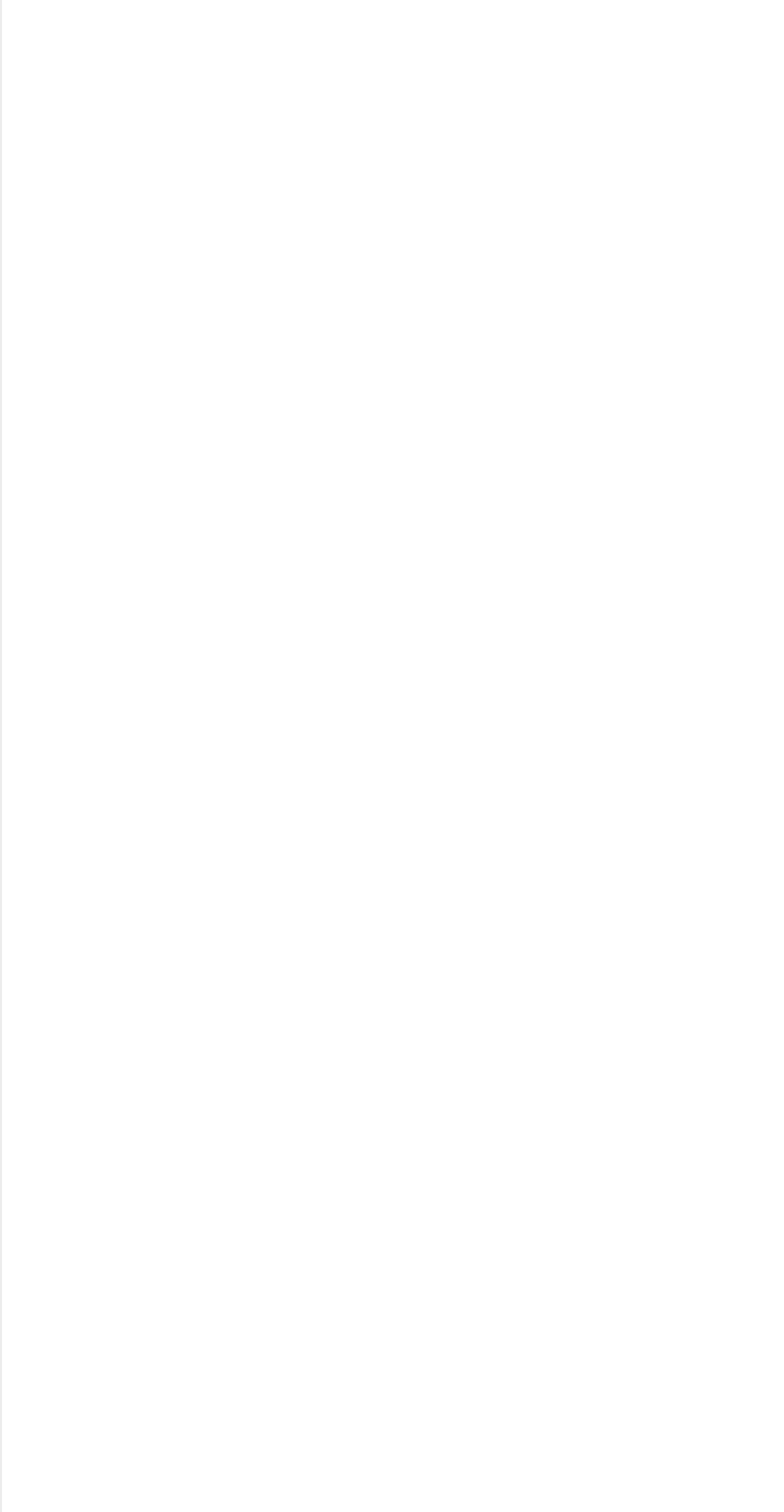Using the provided description peripach, find the bounding box coordinates for the UI element. Provide the coordinates in (top-left x, top-left y, bottom-right x, bottom-right y) format, ensuring all values are between 0 and 1.

[0.054, 0.521, 0.201, 0.544]